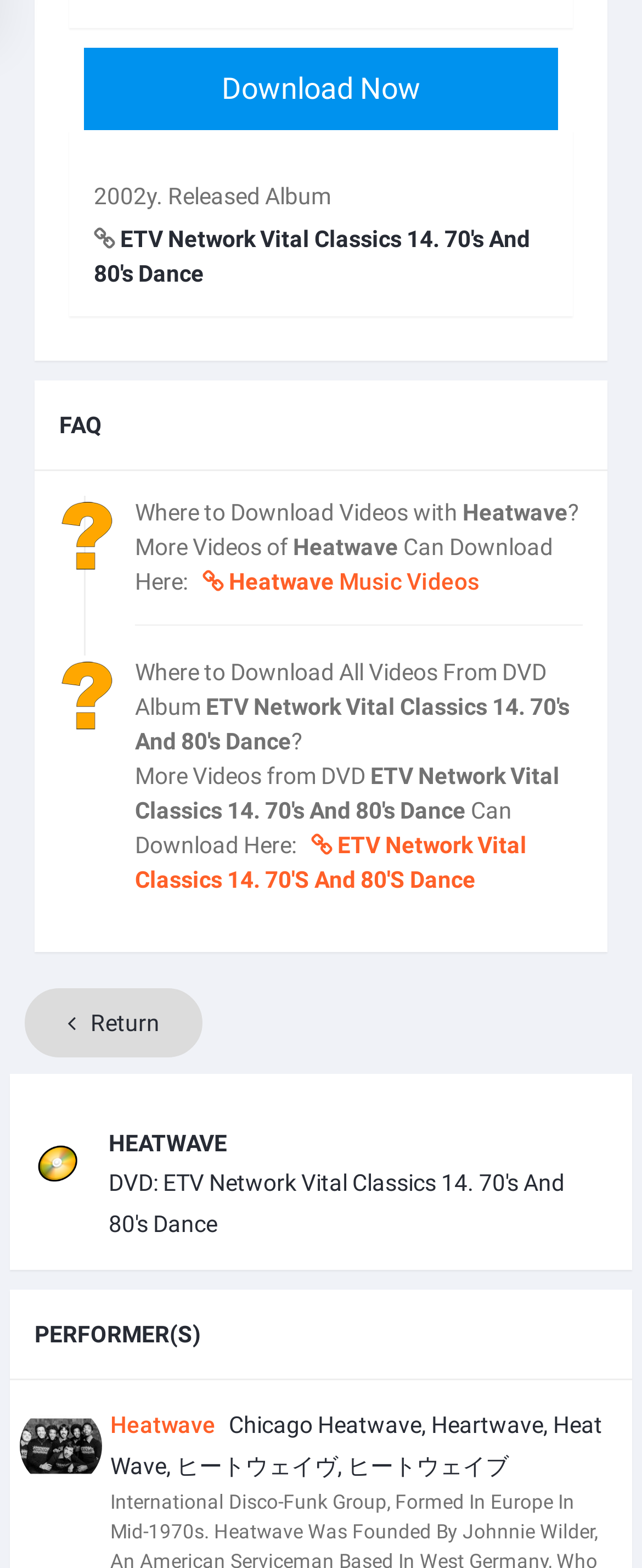Could you provide the bounding box coordinates for the portion of the screen to click to complete this instruction: "View the ETV Network Vital Classics 14. 70's And 80's Dance DVD page"?

[0.169, 0.746, 0.879, 0.789]